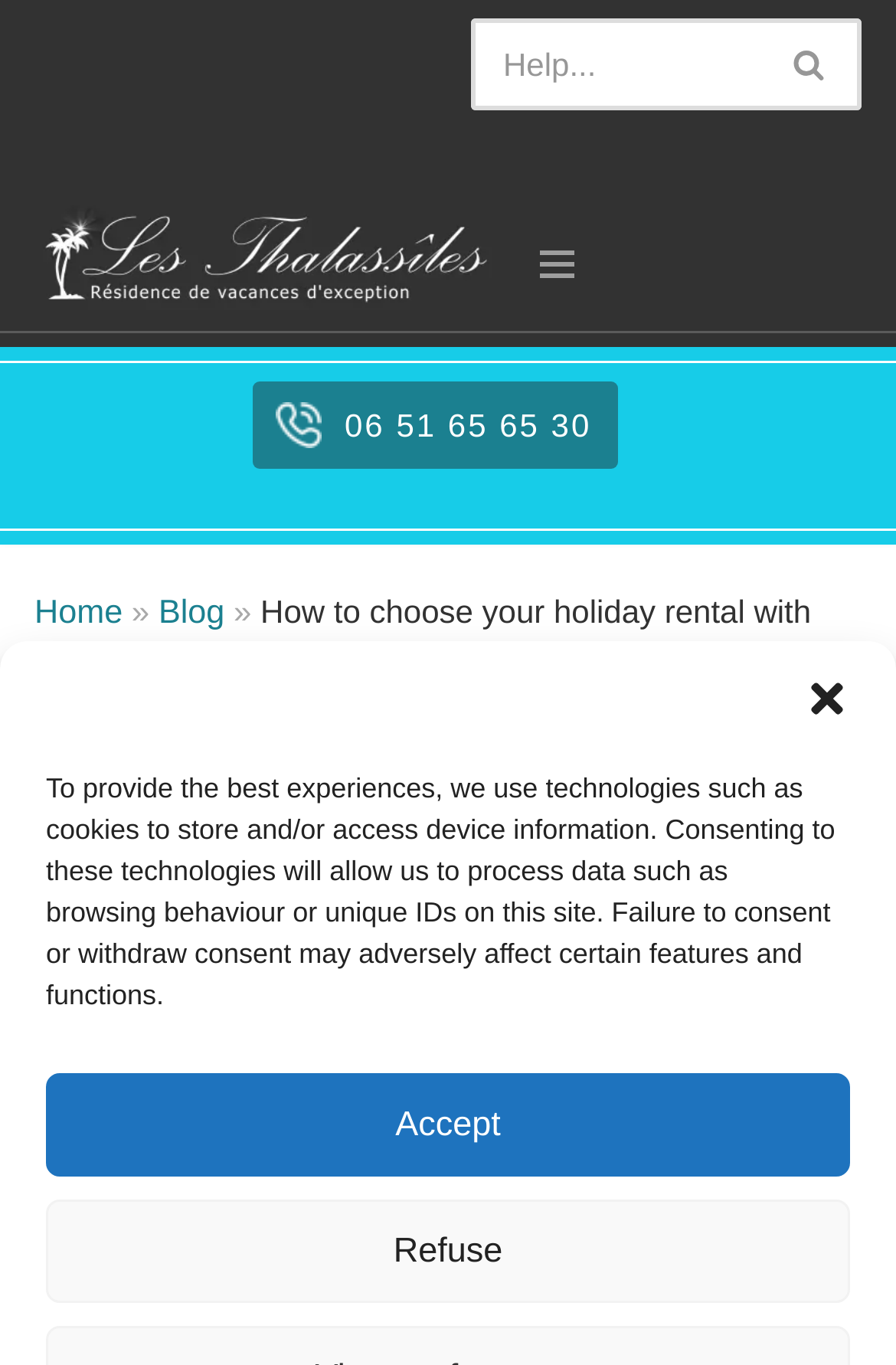What is the name of the holiday residence? Refer to the image and provide a one-word or short phrase answer.

Les Thalassîles